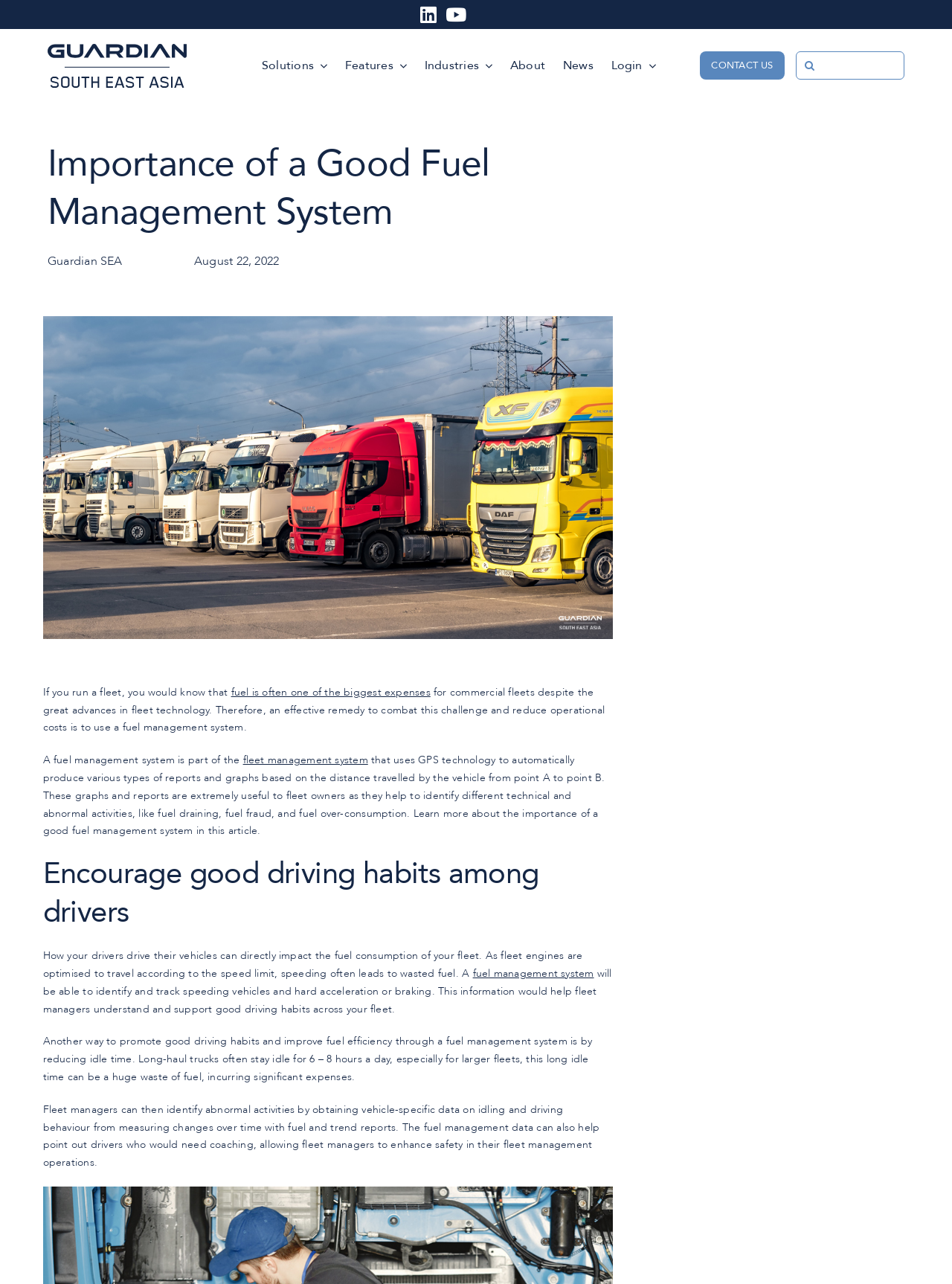What is the benefit of using a fuel management system?
Provide a detailed and extensive answer to the question.

The webpage suggests that using a fuel management system can provide better visibility into fuel trends, which can help fleet owners to minimize fuel expenses and reduce operational costs.